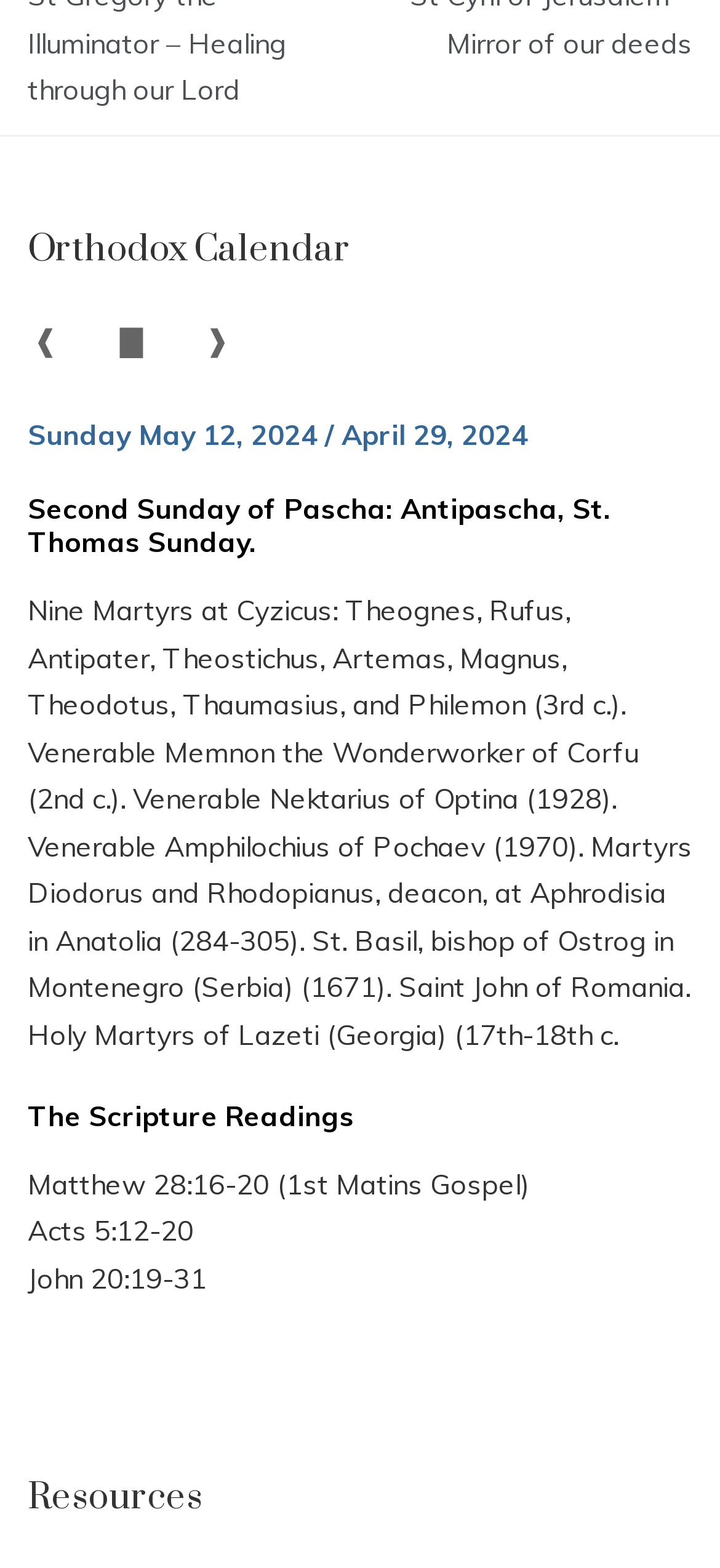What is the first scripture reading?
Please answer the question as detailed as possible based on the image.

I looked at the section titled 'The Scripture Readings' and found the first link with the text 'Matthew 28:16-20' which is the first scripture reading.